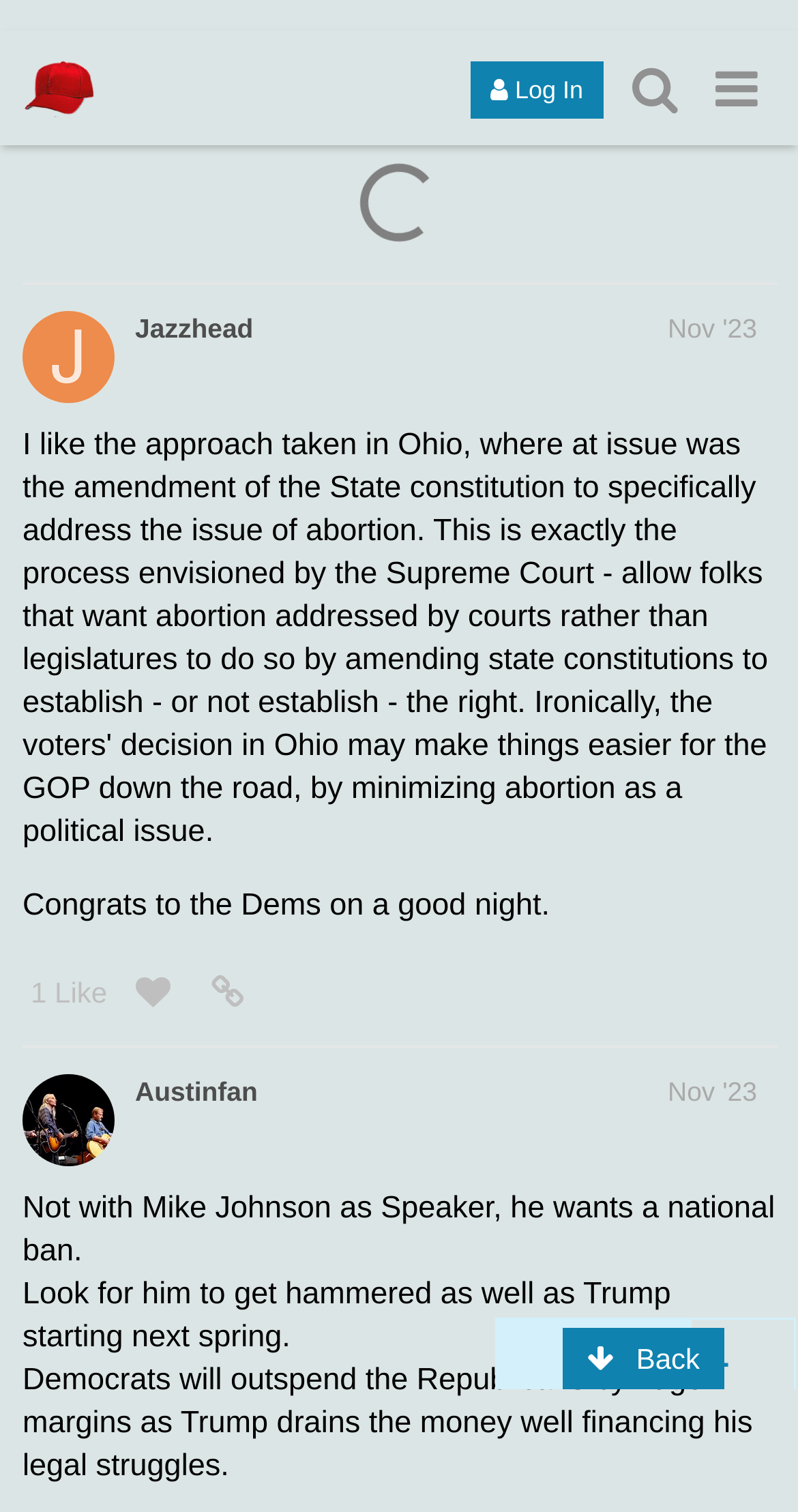What is the date of a post?
Use the image to answer the question with a single word or phrase.

Nov 8, 2023